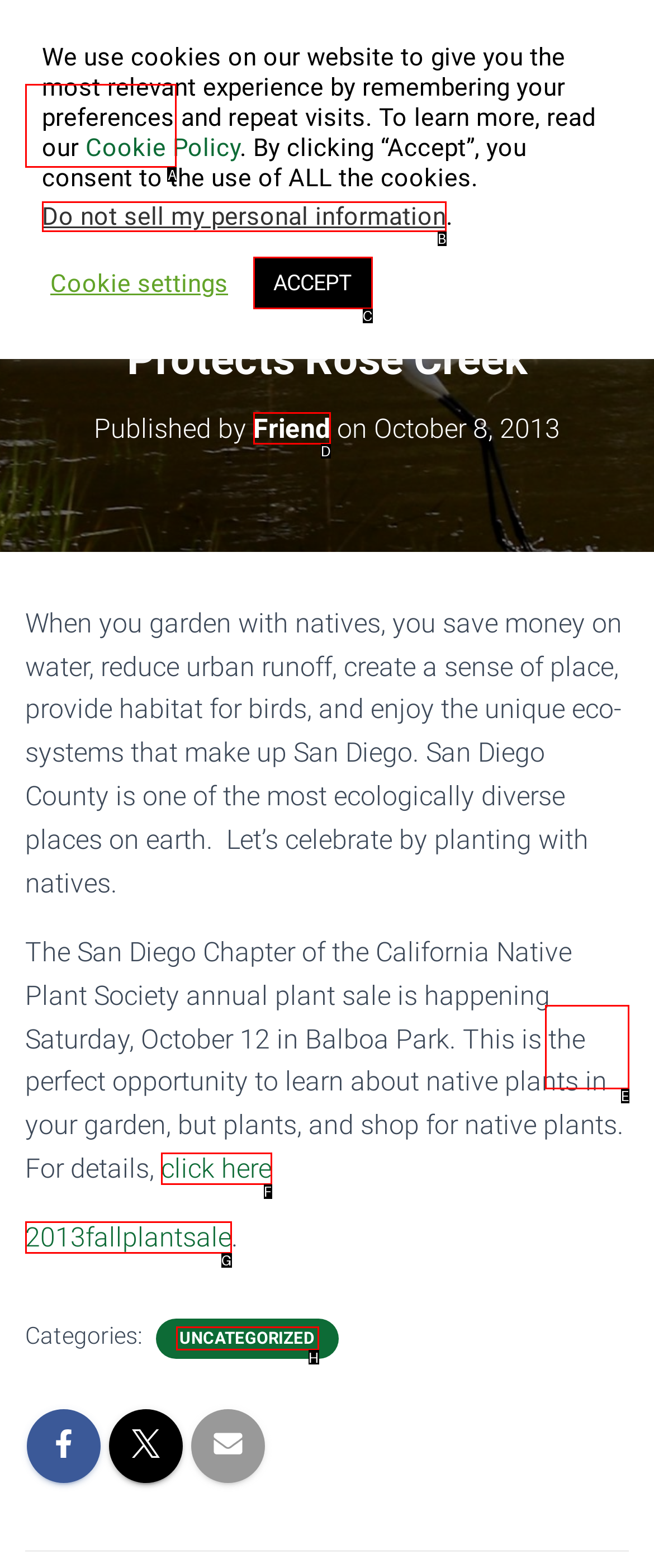Determine which option aligns with the description: title="Friends of Rose Creek". Provide the letter of the chosen option directly.

A